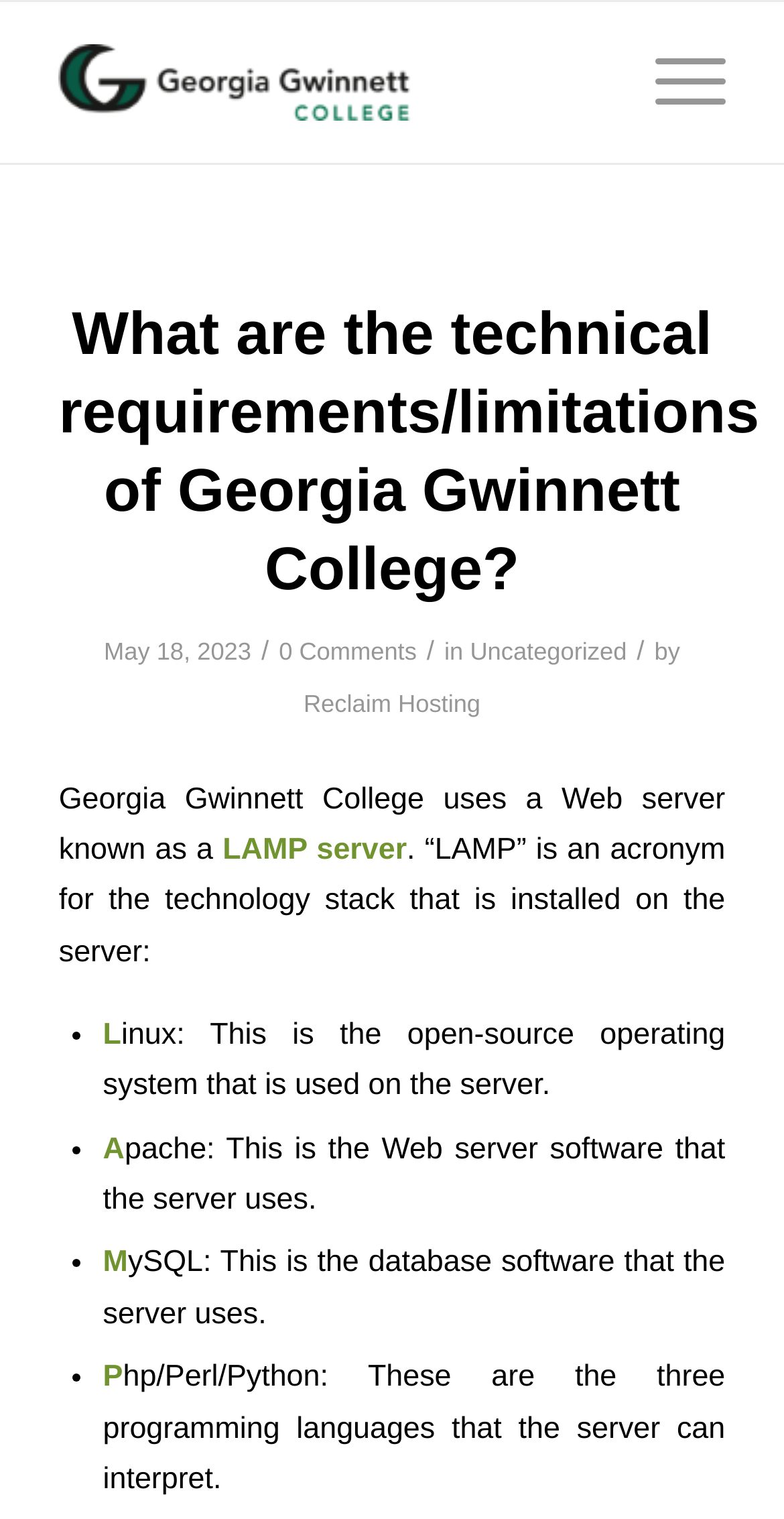Based on the element description 0 Comments, identify the bounding box of the UI element in the given webpage screenshot. The coordinates should be in the format (top-left x, top-left y, bottom-right x, bottom-right y) and must be between 0 and 1.

[0.356, 0.42, 0.531, 0.438]